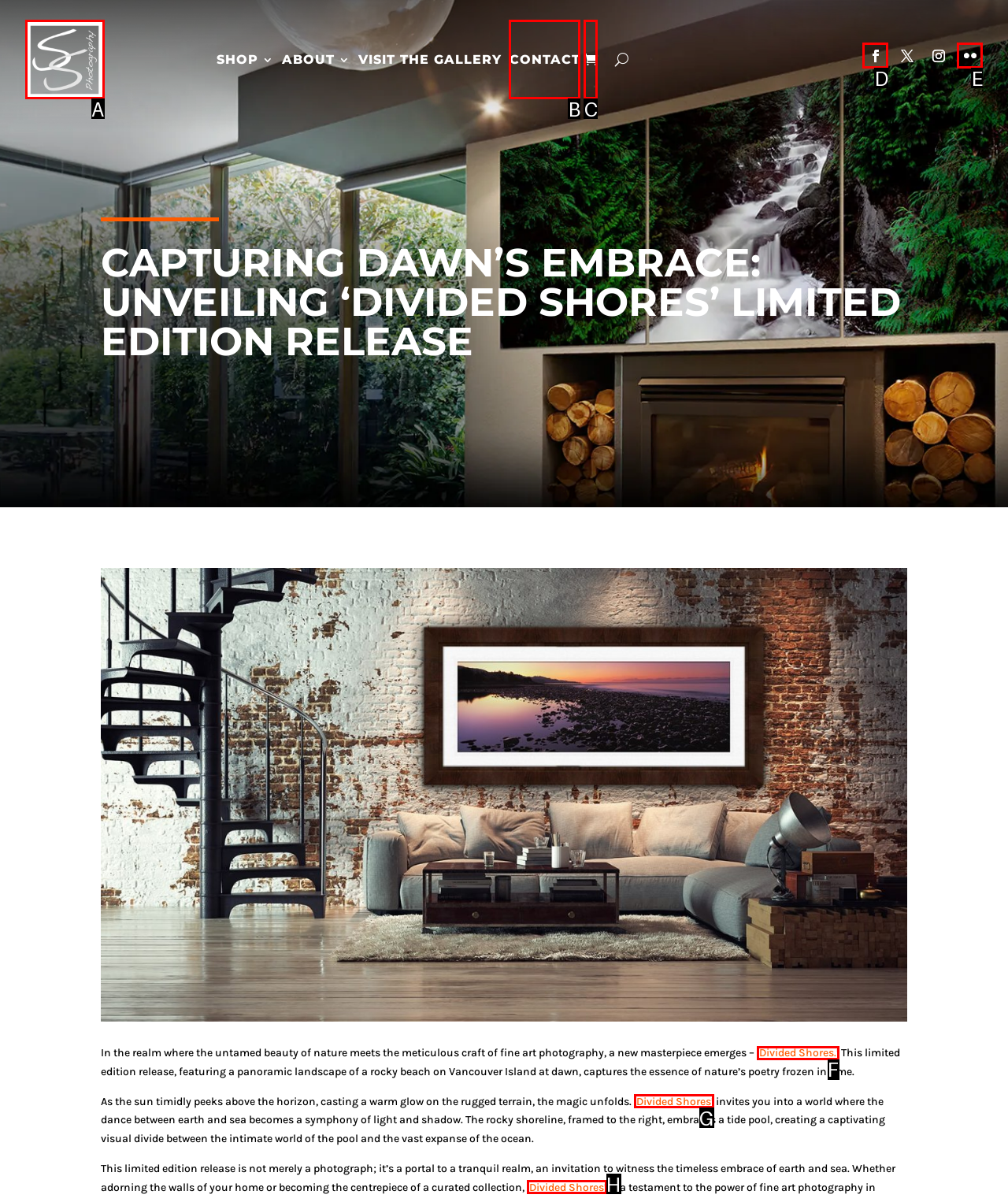Identify the UI element that corresponds to this description: ‘Divided Shores’
Respond with the letter of the correct option.

G